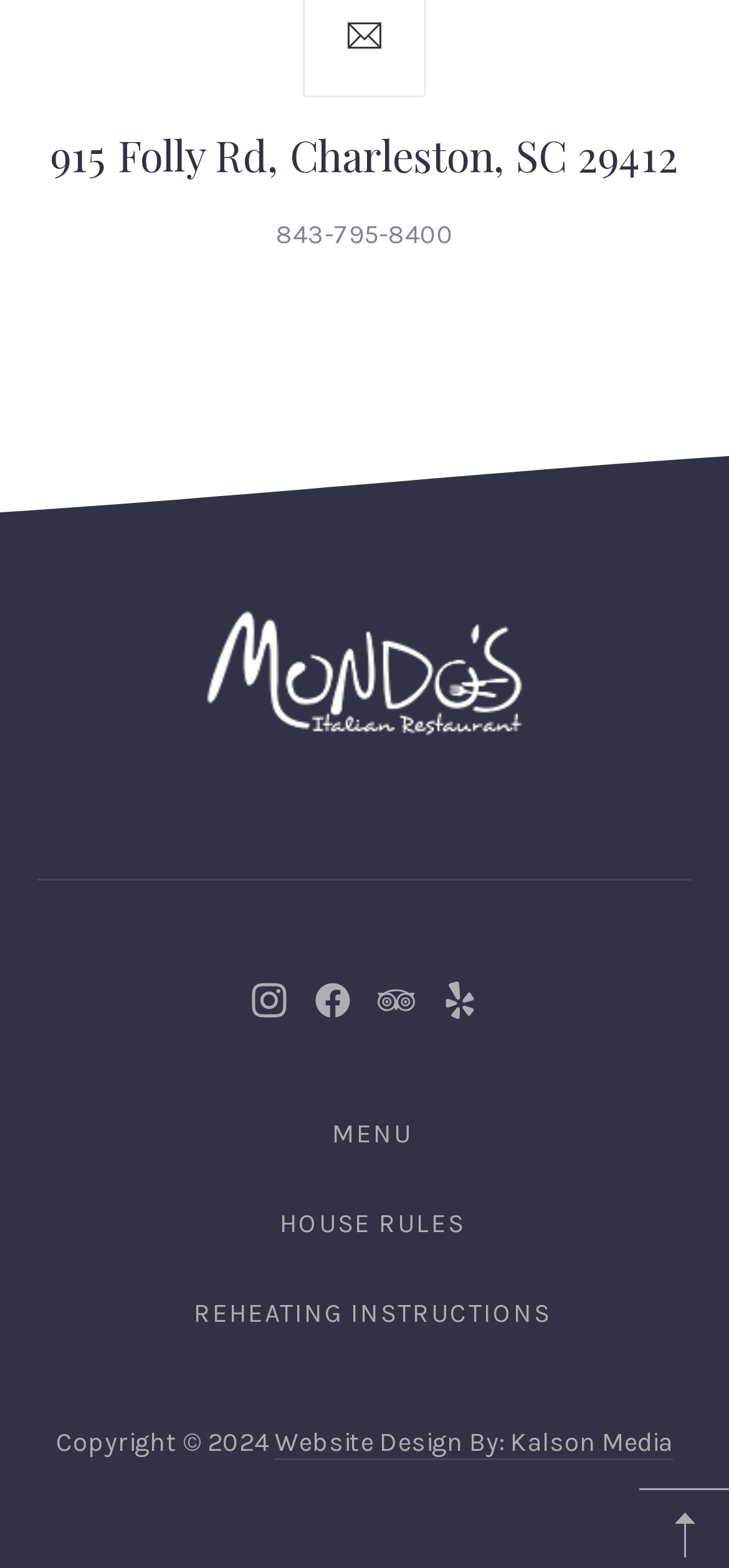How many social media links are available?
Please look at the screenshot and answer in one word or a short phrase.

4